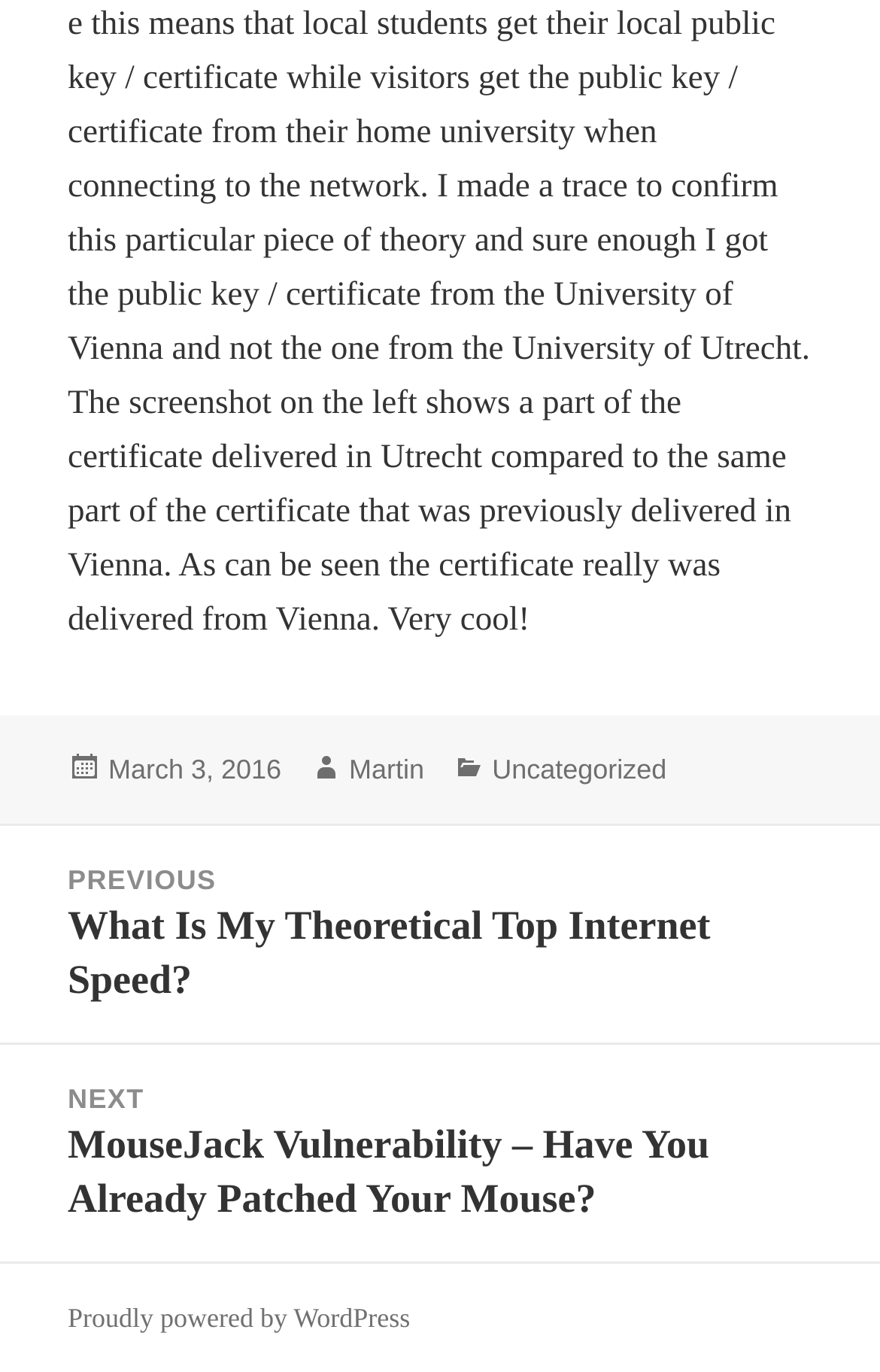What platform is powering the website?
Using the image as a reference, answer with just one word or a short phrase.

WordPress